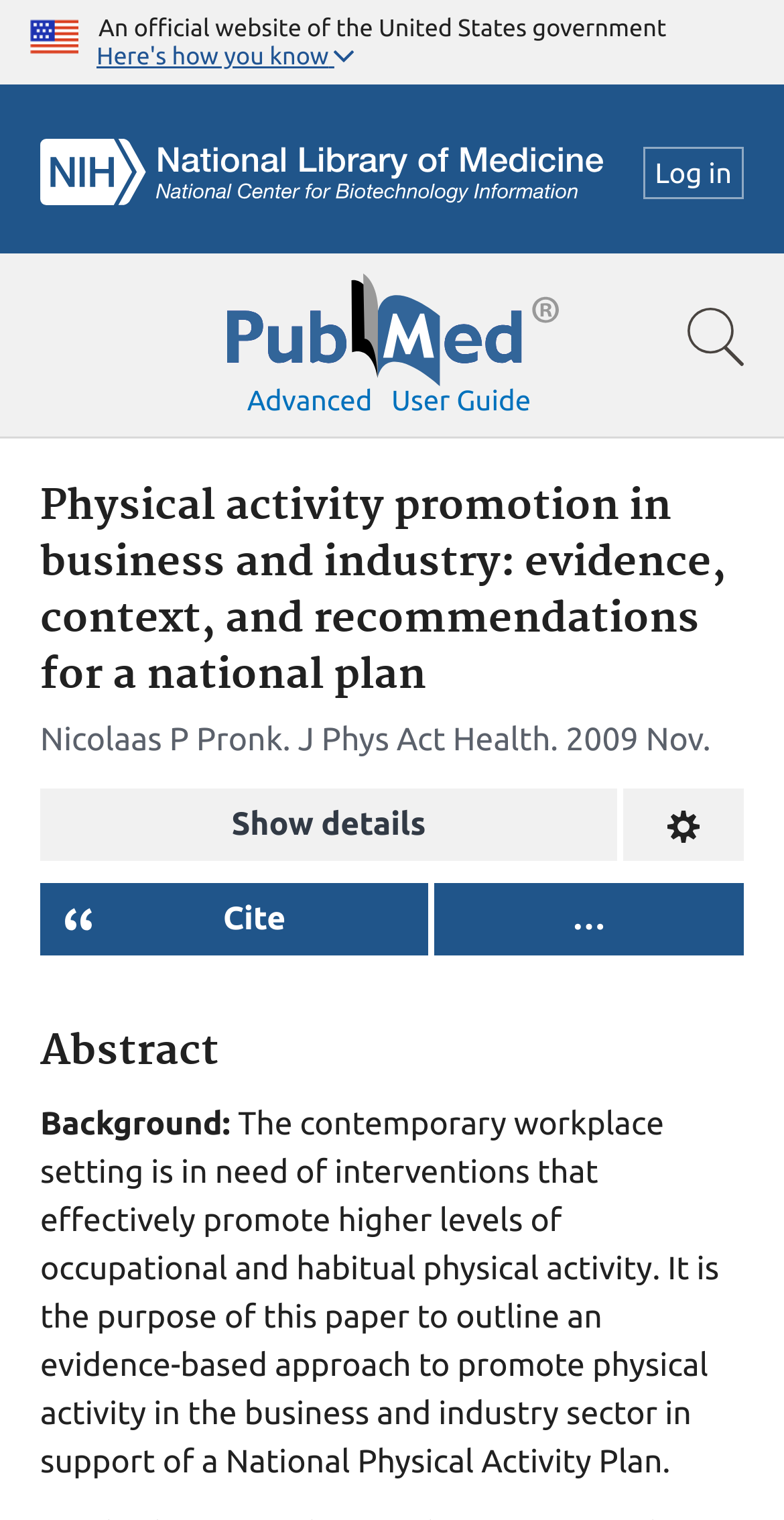Determine the bounding box coordinates of the area to click in order to meet this instruction: "Show advanced search options".

[0.315, 0.253, 0.475, 0.274]